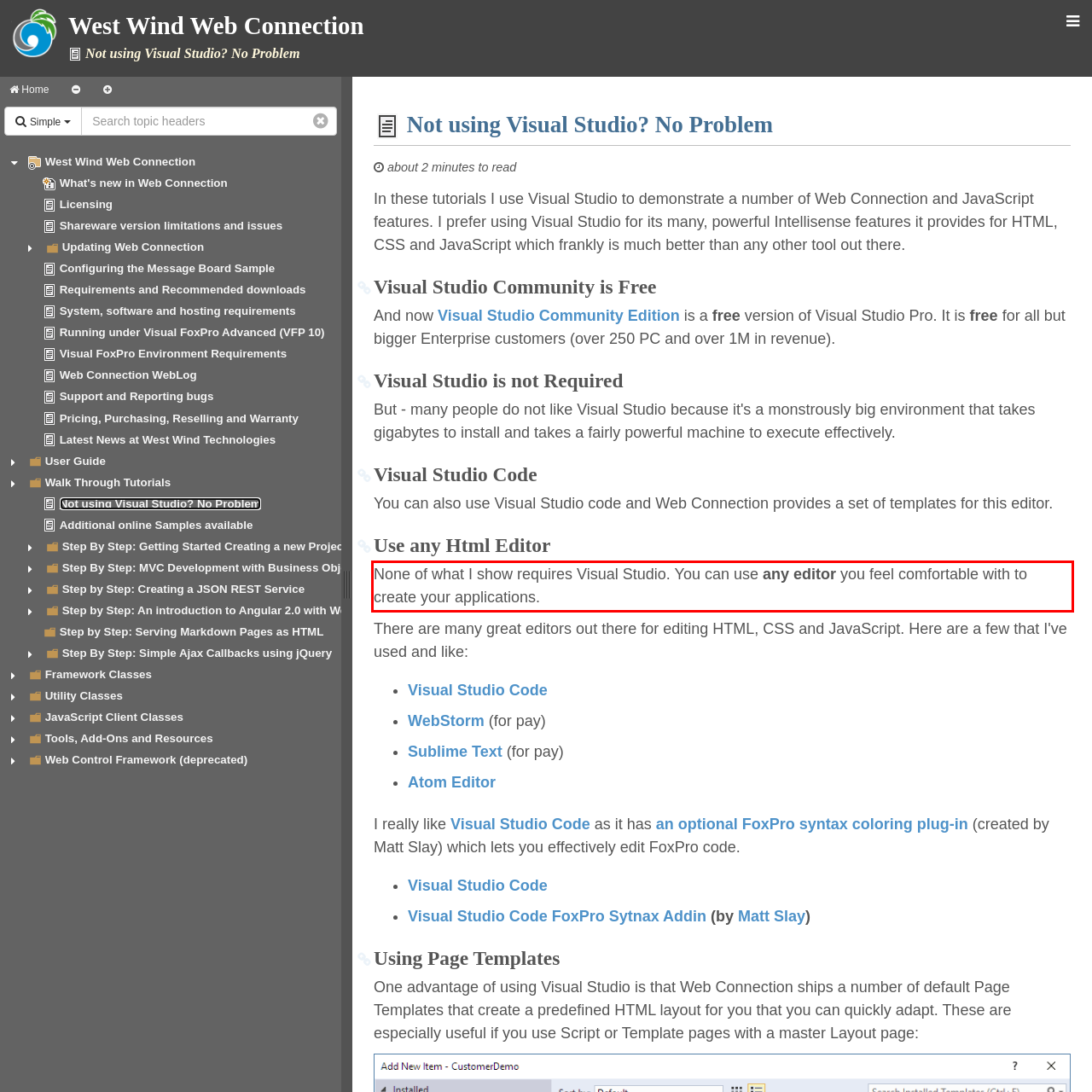Analyze the webpage screenshot and use OCR to recognize the text content in the red bounding box.

None of what I show requires Visual Studio. You can use any editor you feel comfortable with to create your applications.